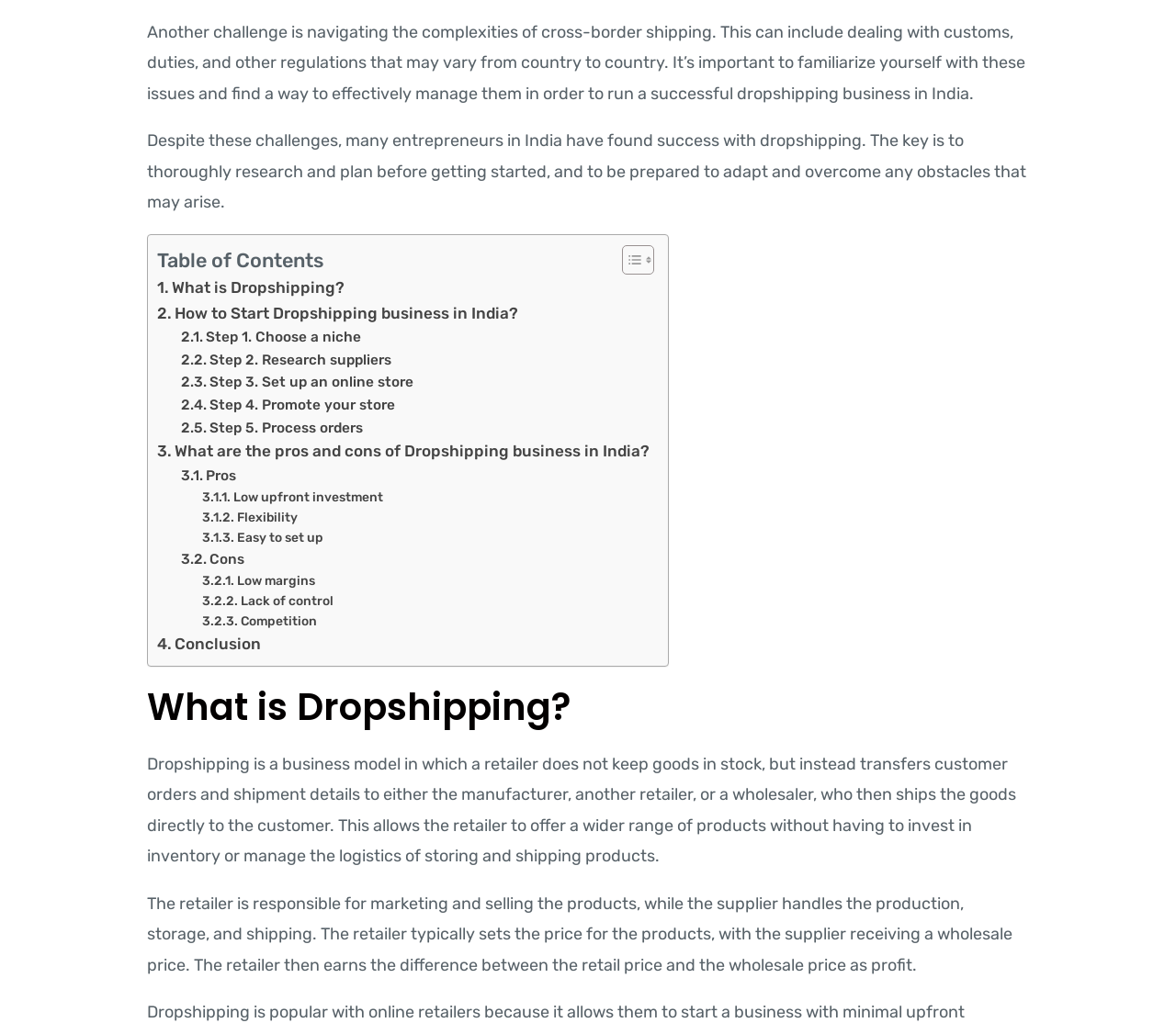Answer in one word or a short phrase: 
What determines the profit of a retailer in a dropshipping business?

Difference between retail and wholesale price